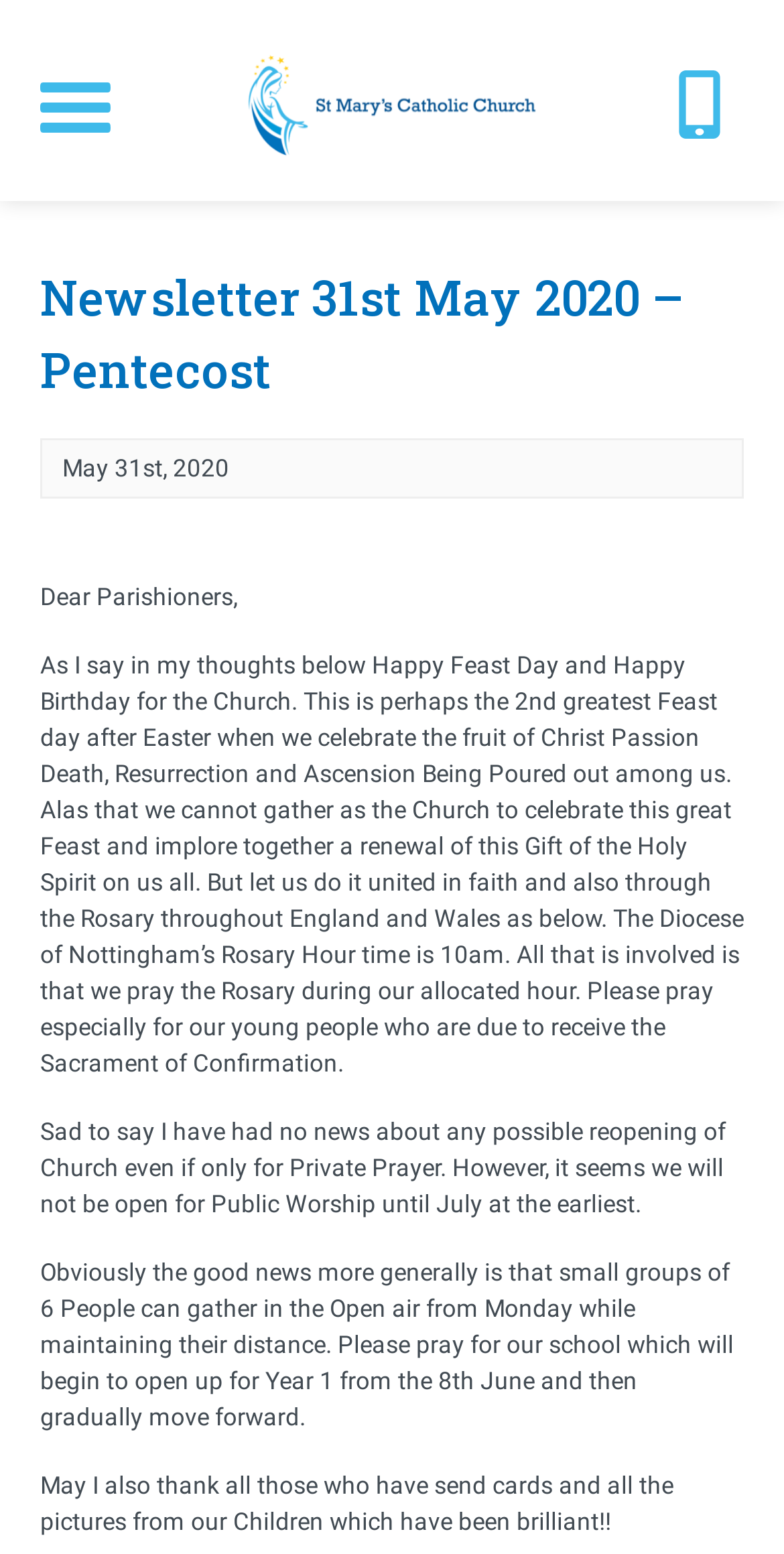For the following element description, predict the bounding box coordinates in the format (top-left x, top-left y, bottom-right x, bottom-right y). All values should be floating point numbers between 0 and 1. Description: title="St Marys Church"

[0.308, 0.032, 0.692, 0.103]